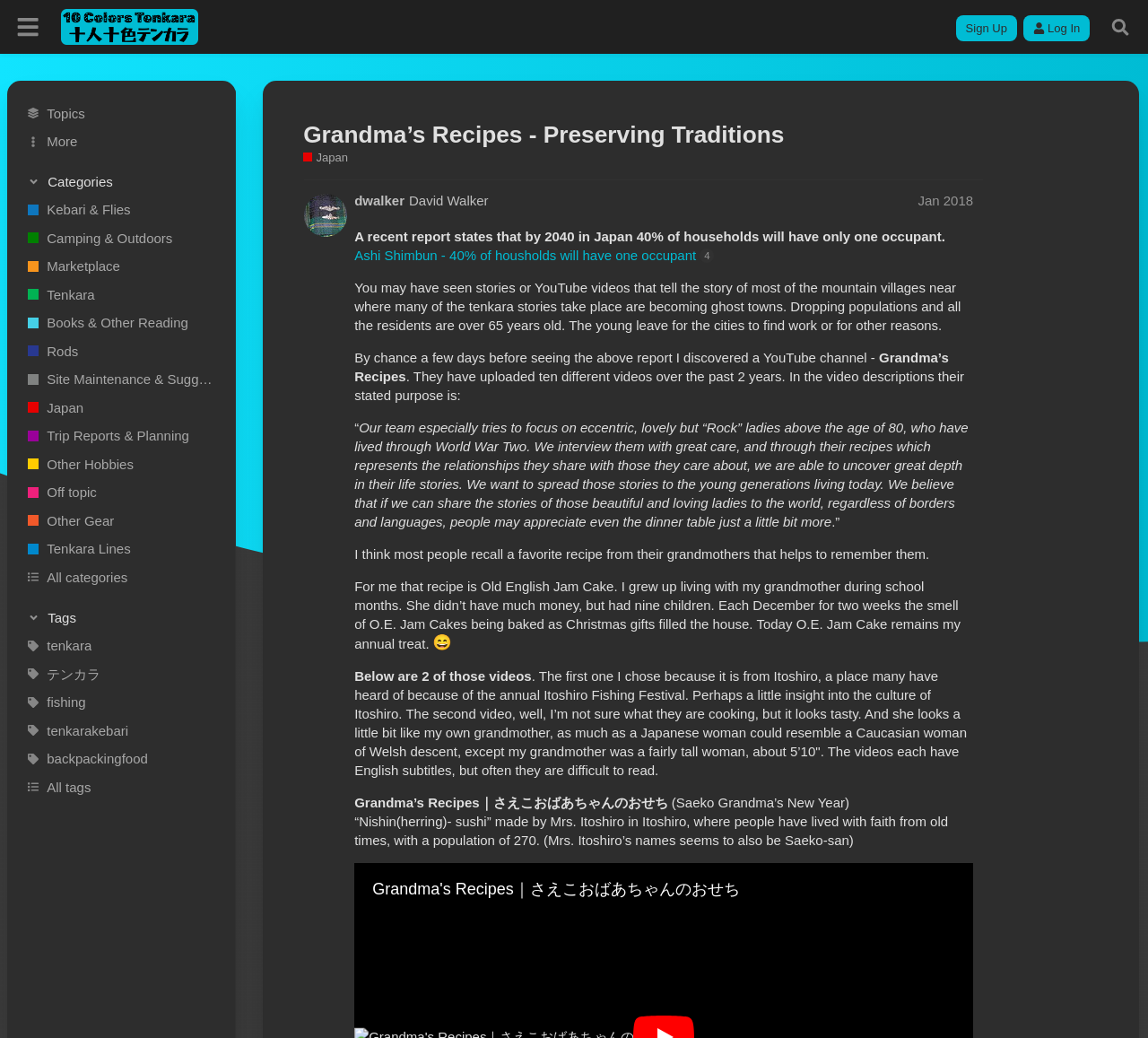What is the purpose of the YouTube channel 'Grandma's Recipes'? Examine the screenshot and reply using just one word or a brief phrase.

To share life stories of elderly ladies